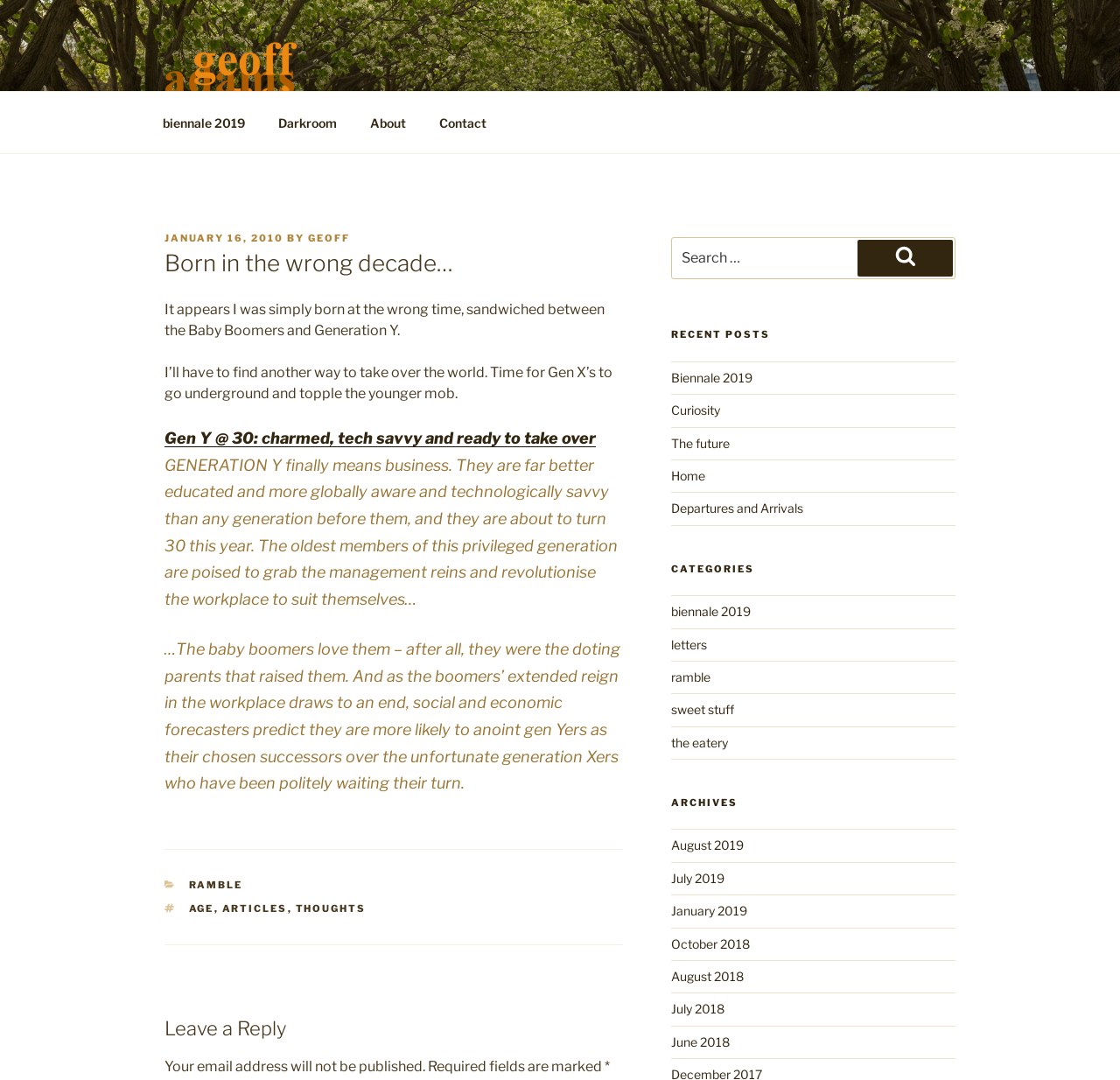How many links are in the 'Recent Posts' section?
Utilize the information in the image to give a detailed answer to the question.

The 'Recent Posts' section has 5 links: 'Biennale 2019', 'Curiosity', 'The future', 'Home', and 'Departures and Arrivals'.